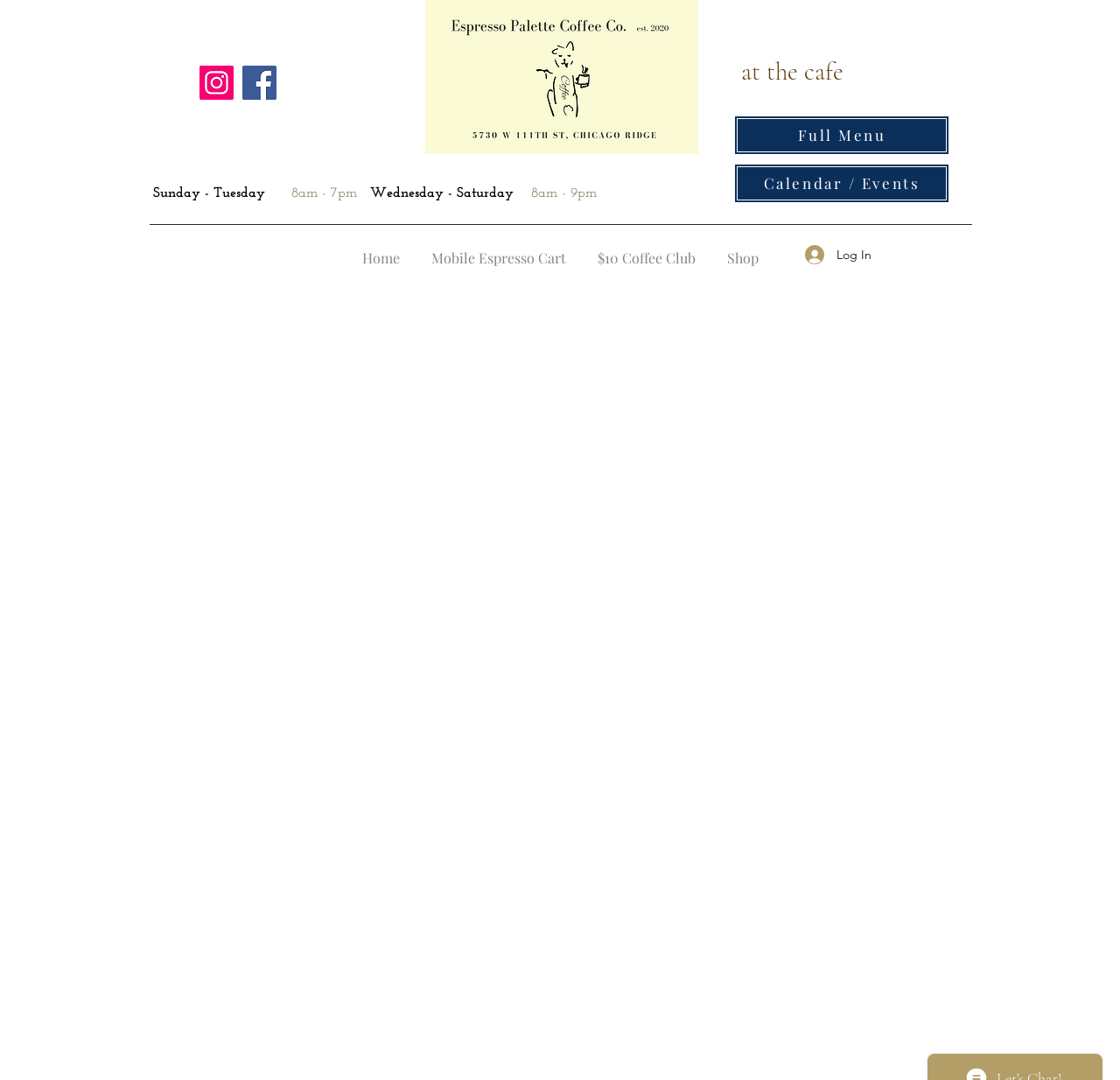Please identify the bounding box coordinates of the element's region that needs to be clicked to fulfill the following instruction: "Go to Home page". The bounding box coordinates should consist of four float numbers between 0 and 1, i.e., [left, top, right, bottom].

[0.309, 0.22, 0.371, 0.244]